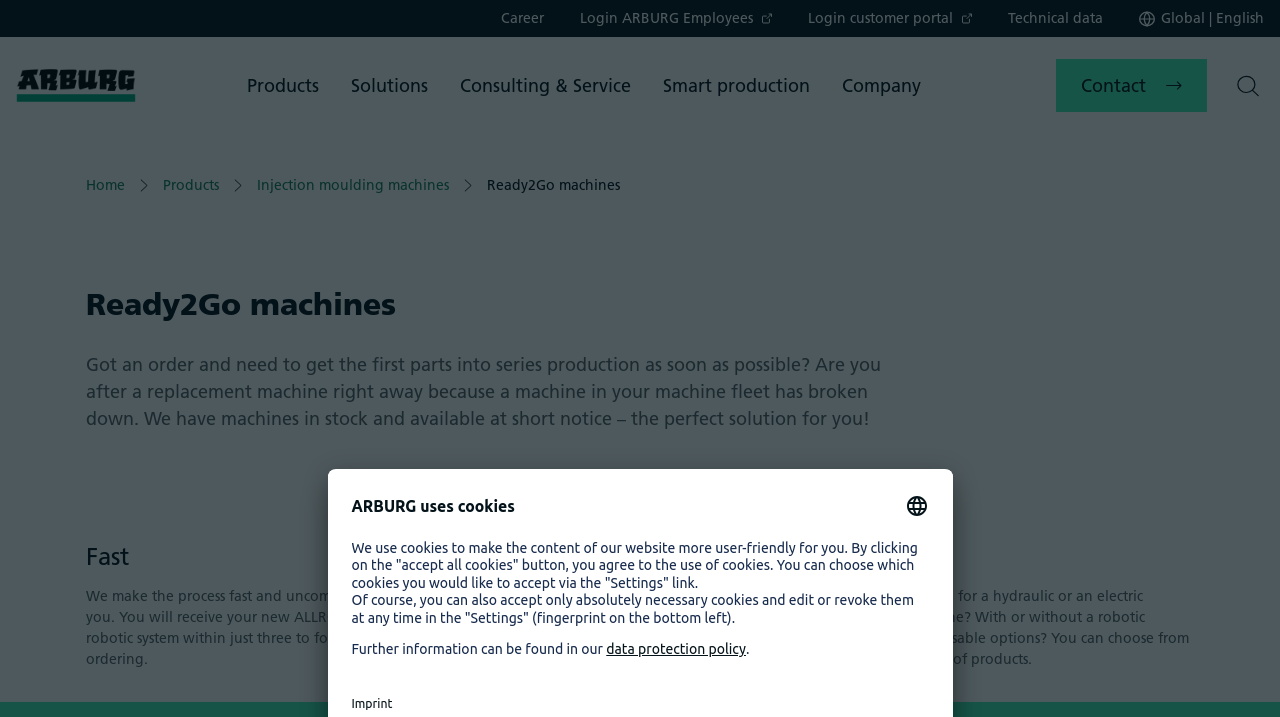Select the bounding box coordinates of the element I need to click to carry out the following instruction: "Go to the startpage".

[0.012, 0.096, 0.106, 0.143]